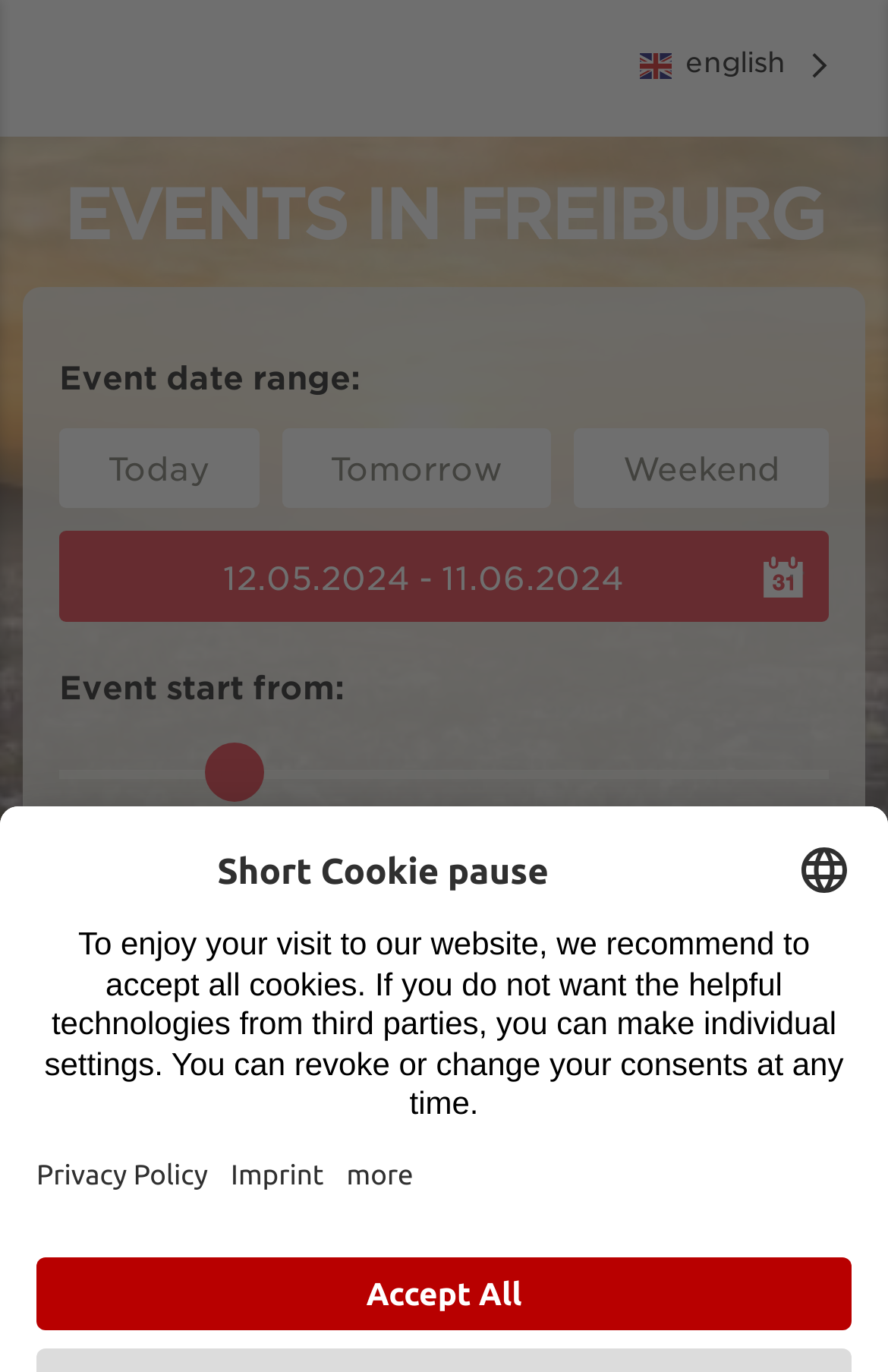Provide a brief response using a word or short phrase to this question:
What is the purpose of the 'Find events' button?

To search for events